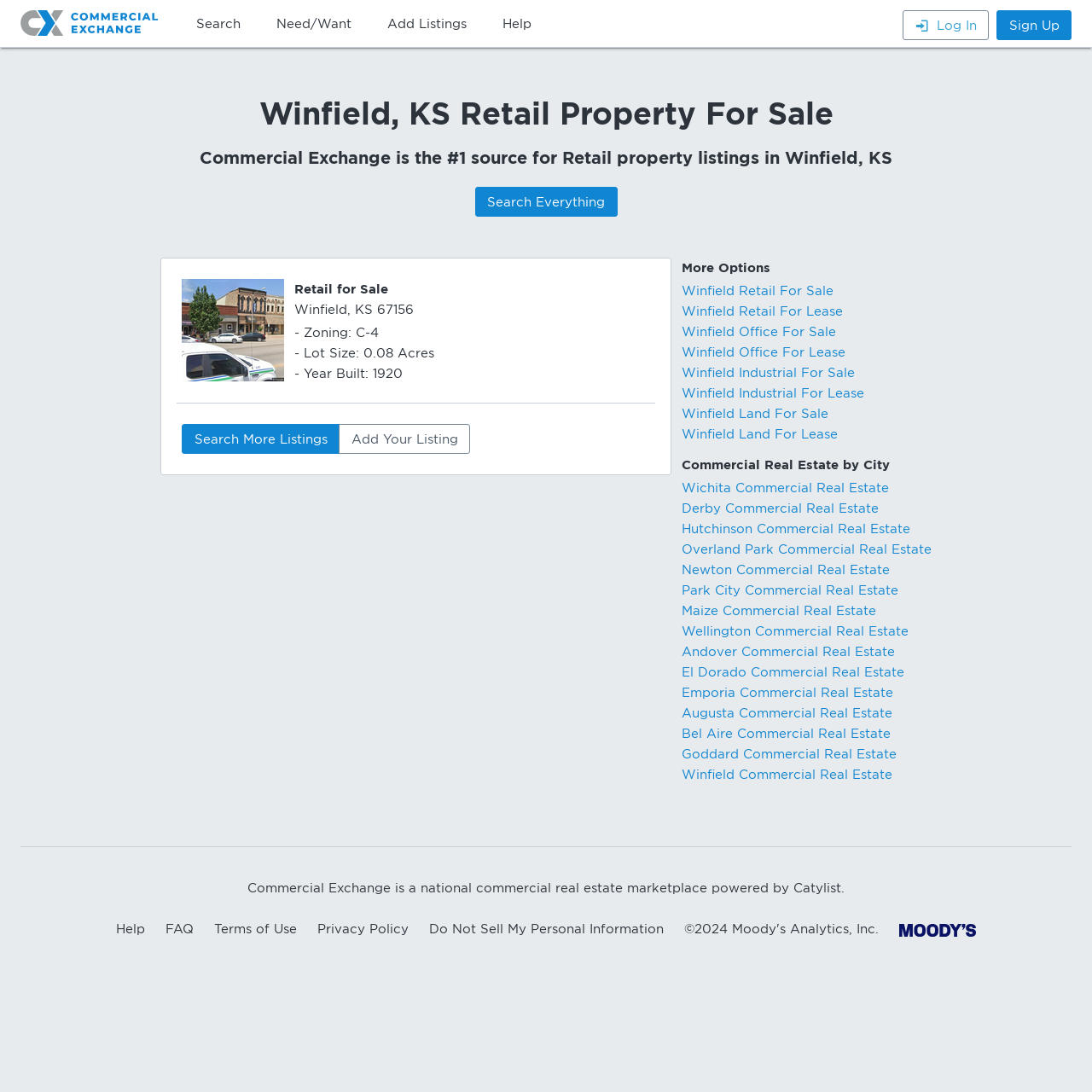Specify the bounding box coordinates for the region that must be clicked to perform the given instruction: "Search for retail properties".

[0.163, 0.001, 0.237, 0.043]